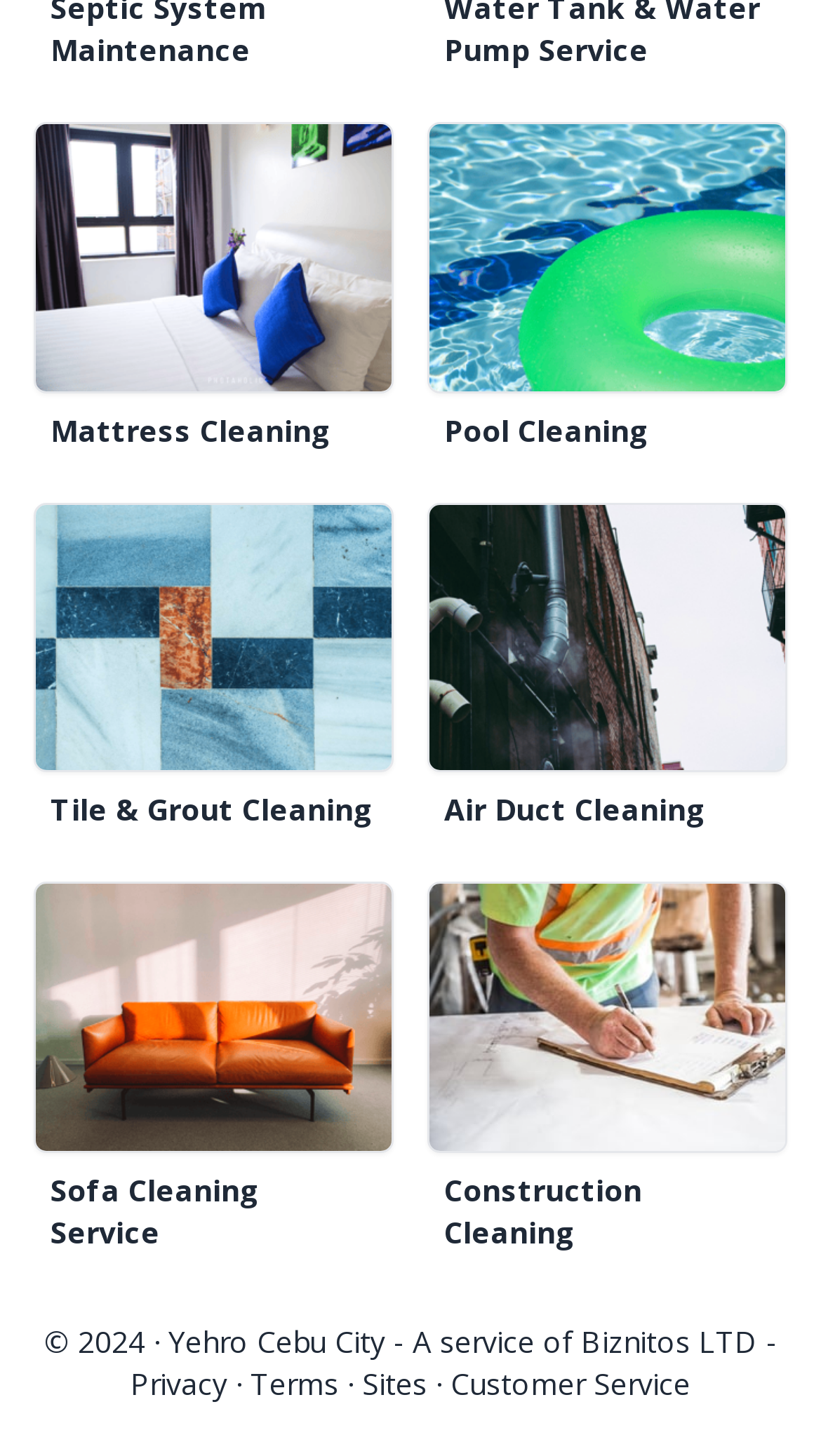Mark the bounding box of the element that matches the following description: "Privacy".

[0.159, 0.936, 0.277, 0.964]